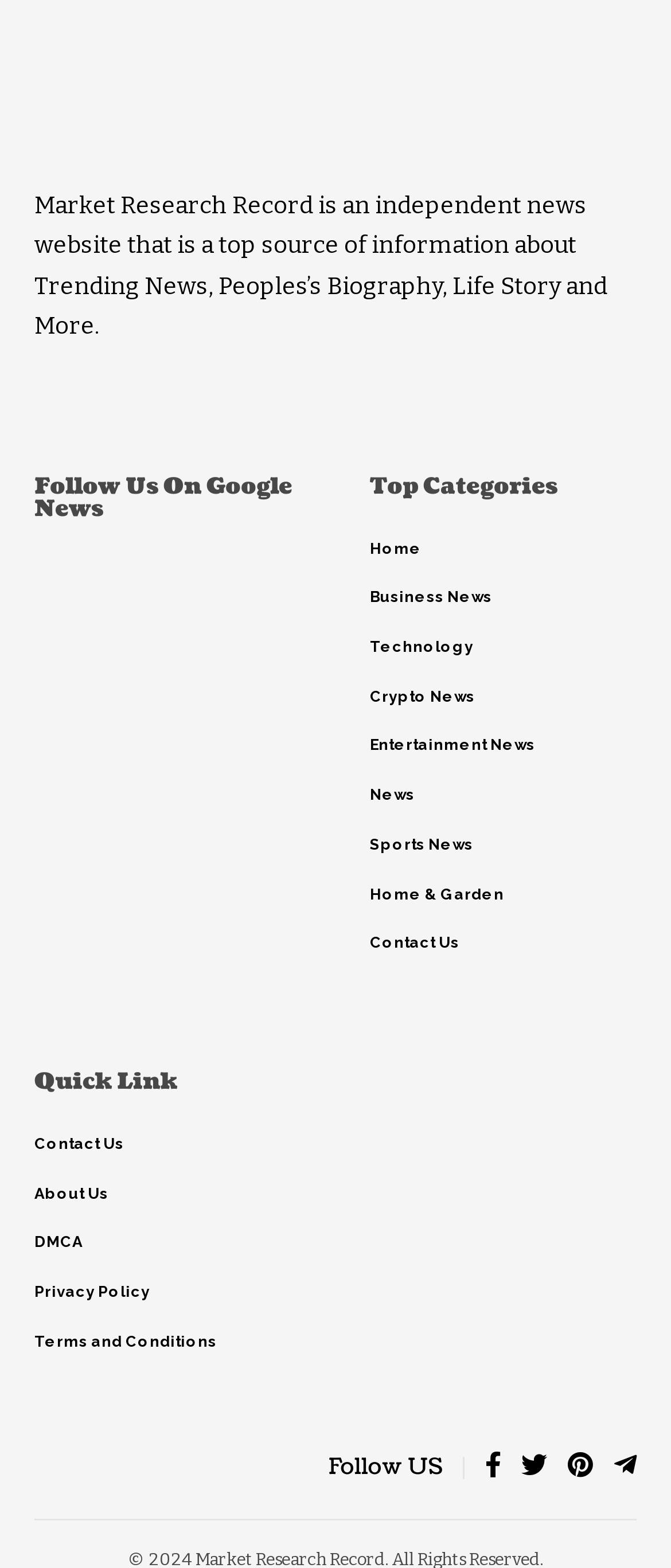Please provide a brief answer to the following inquiry using a single word or phrase:
What is the purpose of the 'Follow Us On Google News' heading?

To follow on Google News